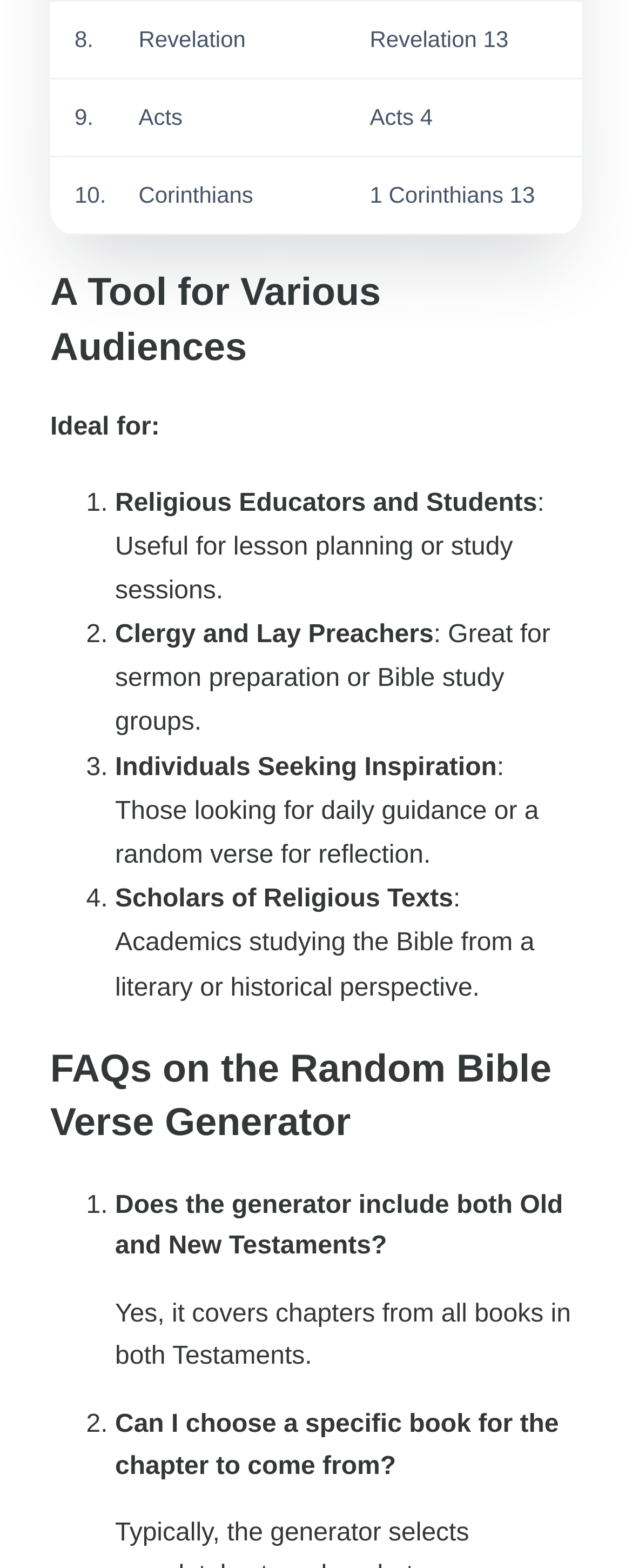Answer the question below using just one word or a short phrase: 
What is the purpose of this tool?

Random Bible Verse Generator